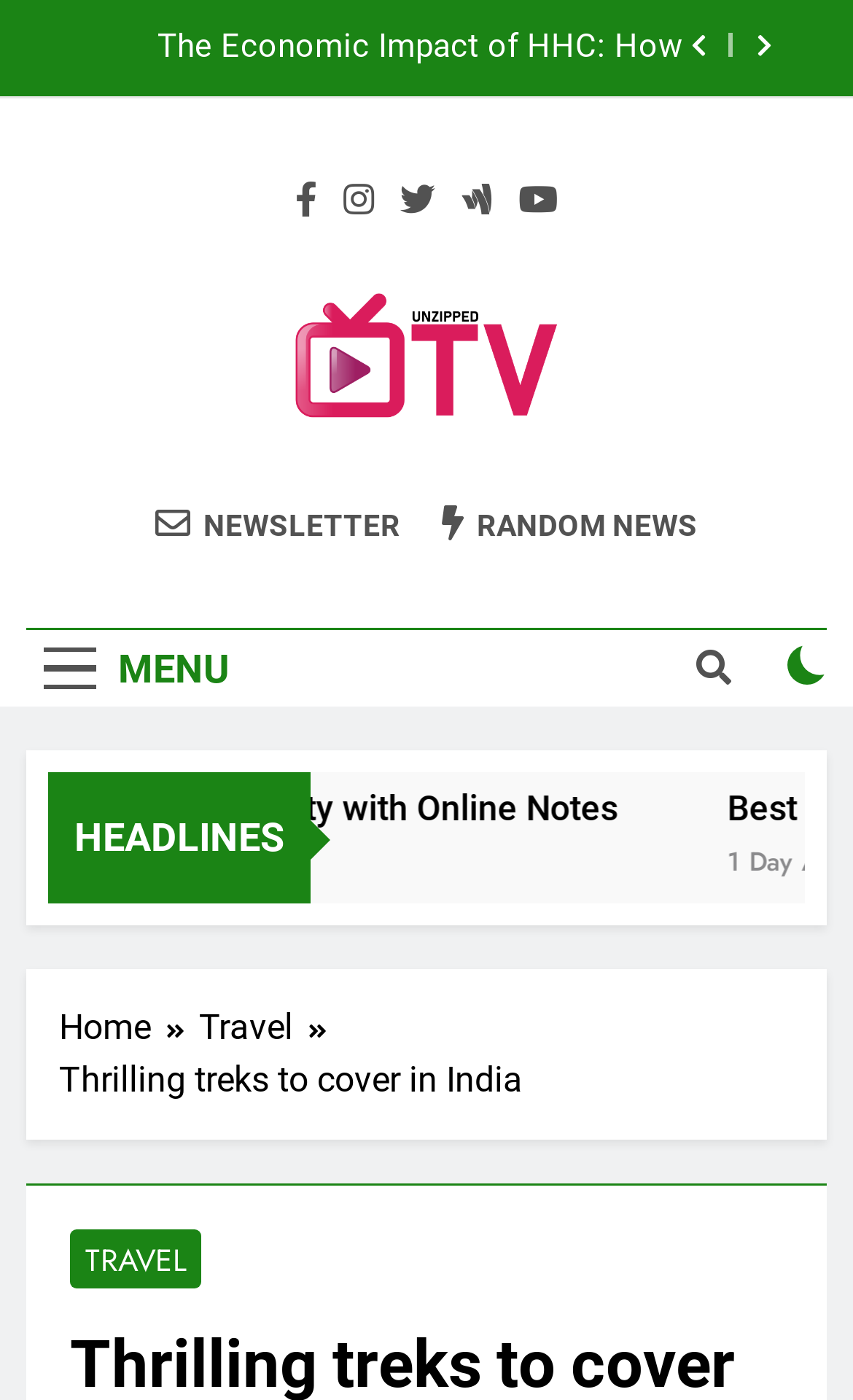Provide a short answer to the following question with just one word or phrase: How many buttons are there in the top-right corner?

3